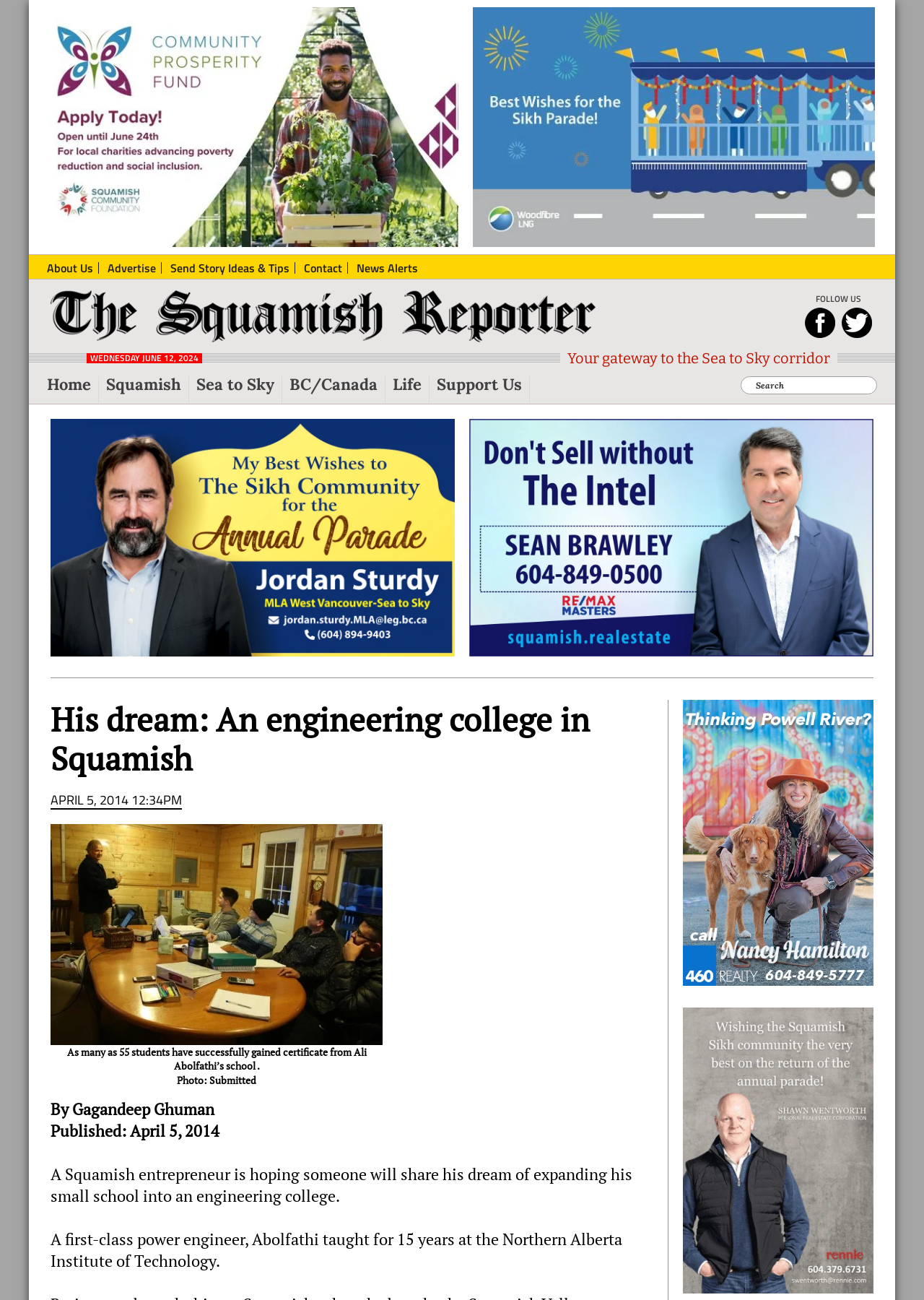Respond concisely with one word or phrase to the following query:
What is the name of the publication where this article was published?

The Squamish Reporter